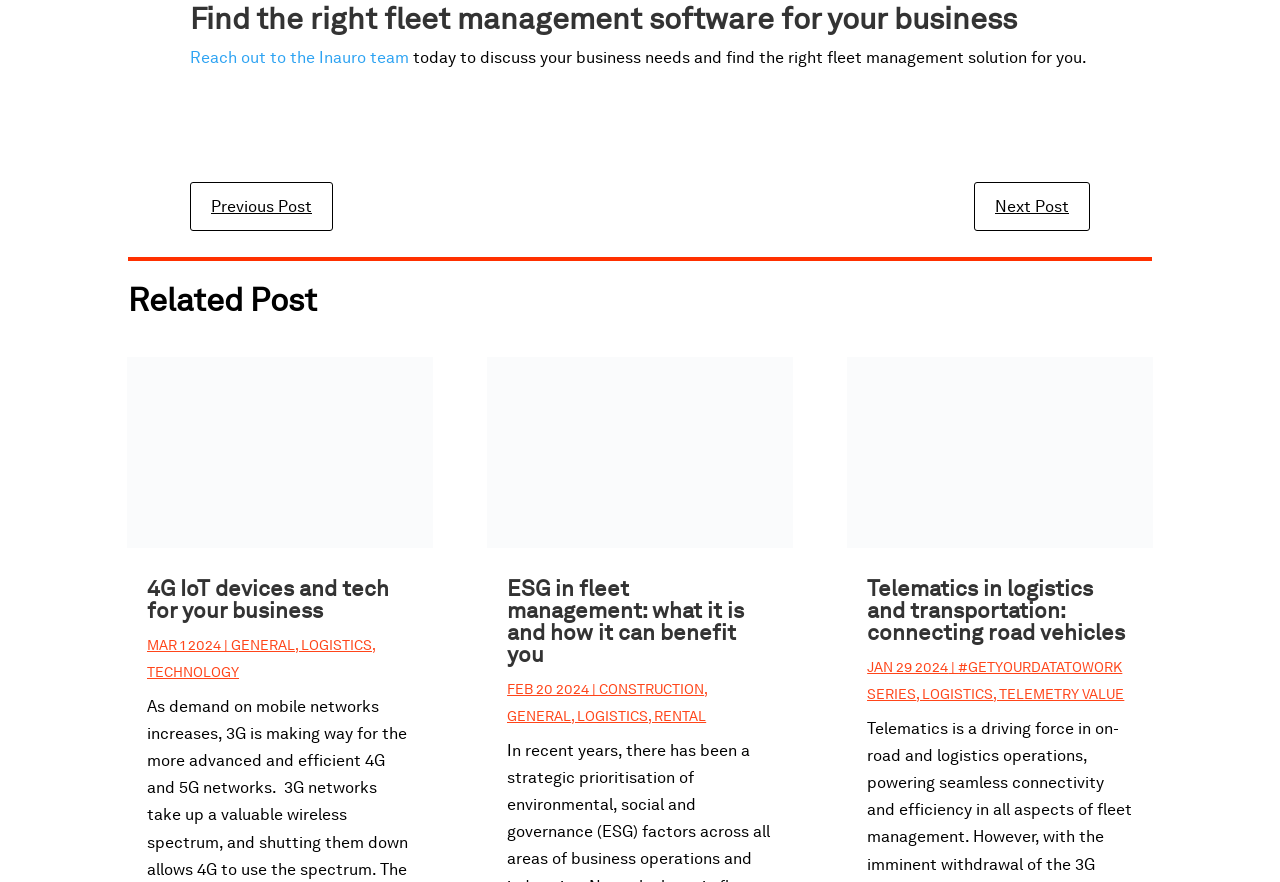Locate the bounding box coordinates of the clickable element to fulfill the following instruction: "Click on the 'Charm City Threads' link". Provide the coordinates as four float numbers between 0 and 1 in the format [left, top, right, bottom].

None